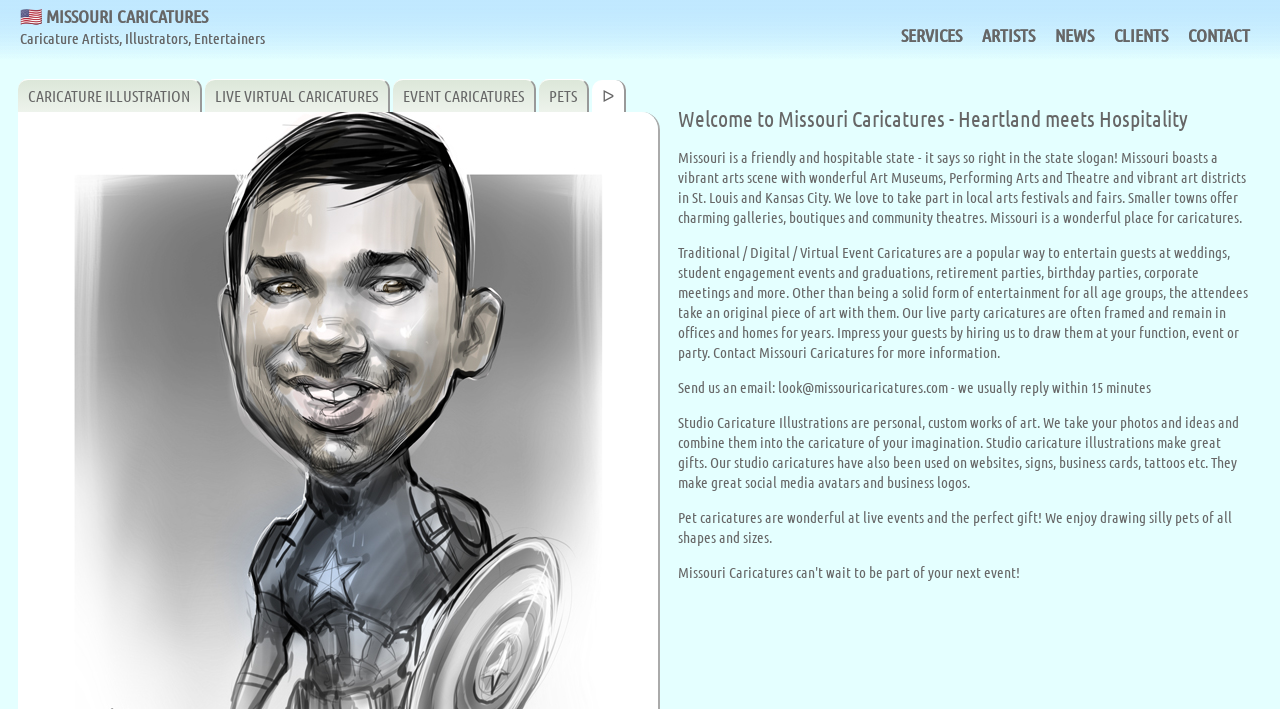Please specify the bounding box coordinates for the clickable region that will help you carry out the instruction: "Click on the 'SERVICES' link".

[0.704, 0.034, 0.752, 0.065]